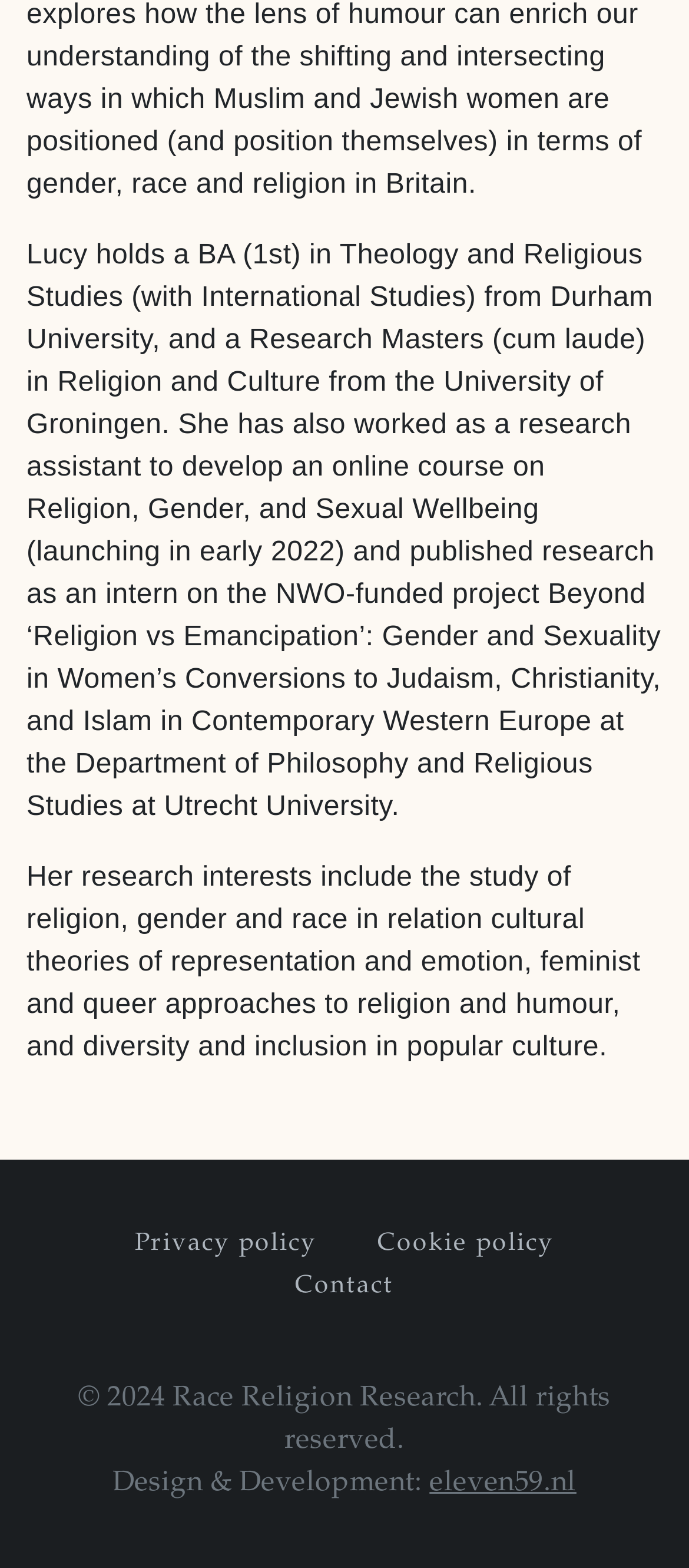For the element described, predict the bounding box coordinates as (top-left x, top-left y, bottom-right x, bottom-right y). All values should be between 0 and 1. Element description: Contact

[0.428, 0.802, 0.572, 0.831]